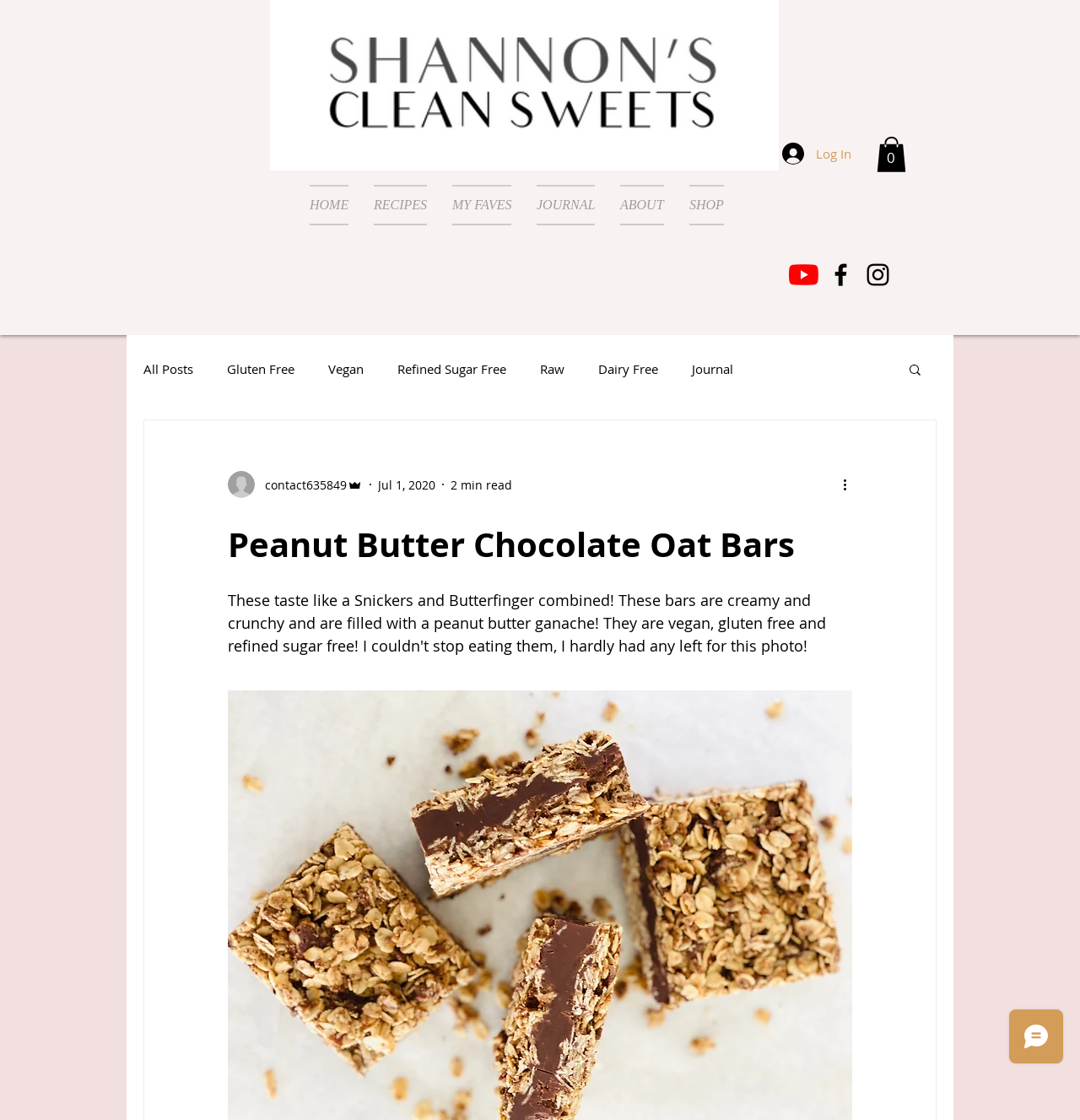For the given element description Gluten Free, determine the bounding box coordinates of the UI element. The coordinates should follow the format (top-left x, top-left y, bottom-right x, bottom-right y) and be within the range of 0 to 1.

[0.21, 0.322, 0.273, 0.337]